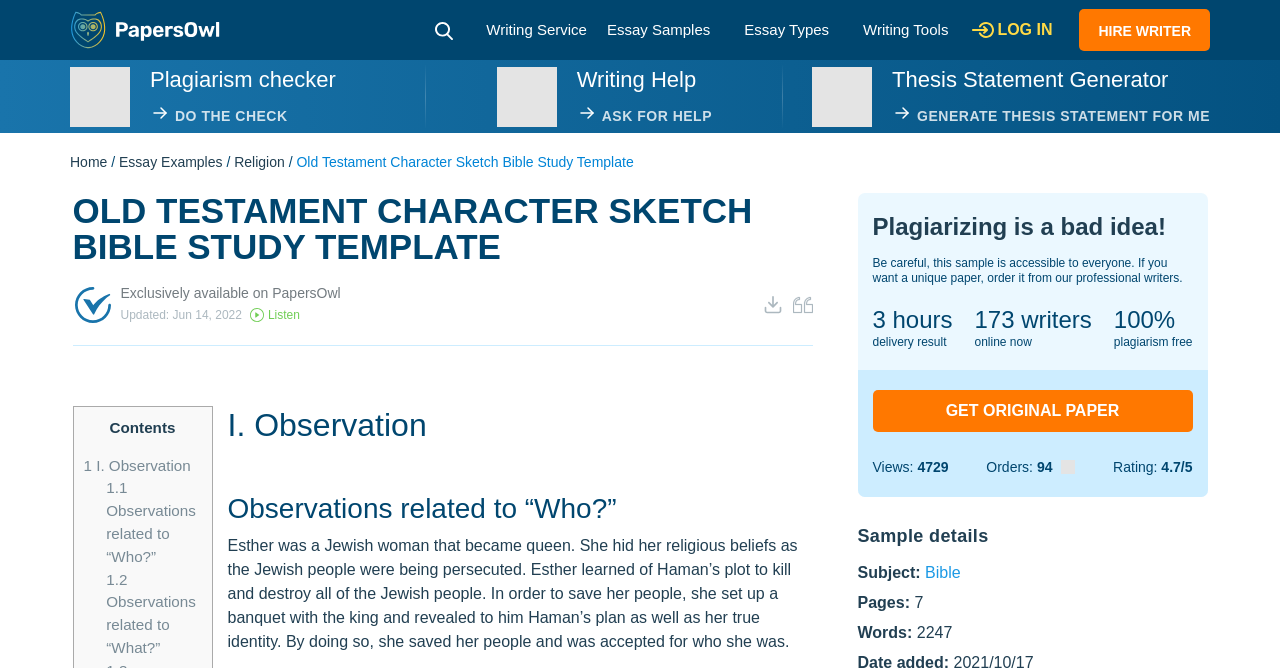Detail the webpage's structure and highlights in your description.

This webpage appears to be an essay example page from PapersOwl.com, a writing service website. At the top, there is a navigation bar with links to "Home", "Essay Examples", and "Religion". Below the navigation bar, there is a header section with a logo, a search button, and links to "Writing Service", "Essay Samples", "Essay Types", and "Writing Tools". 

On the left side, there are three sections with images and text: a plagiarism checker, a writing help section, and a thesis statement generator. Each section has a brief description and a call-to-action button.

The main content of the page is an essay example titled "Old Testament Character Sketch Bible Study Template". The essay is divided into sections, including "I. Observation" and its subtopics "Observations related to 'Who?'" and "Observations related to 'What?'". The text describes Esther, a Jewish woman who became queen, and her actions to save her people from persecution.

Below the essay, there are some statistics and ratings, including the number of views, orders, and ratings. There is also a call-to-action button to get an original paper.

On the right side, there is a sidebar with information about the essay, including the subject, number of pages, and number of words.